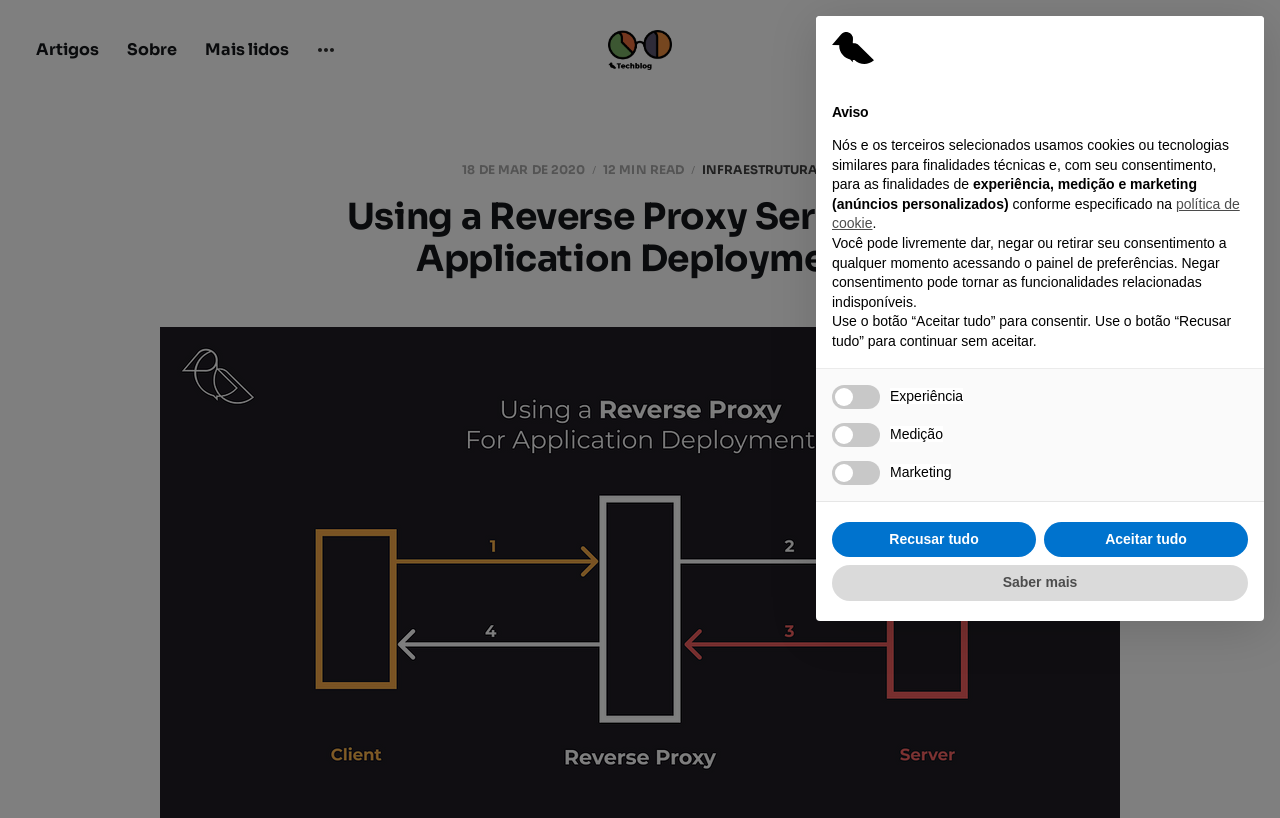Please determine the bounding box coordinates of the element to click on in order to accomplish the following task: "Search this site". Ensure the coordinates are four float numbers ranging from 0 to 1, i.e., [left, top, right, bottom].

[0.778, 0.043, 0.802, 0.079]